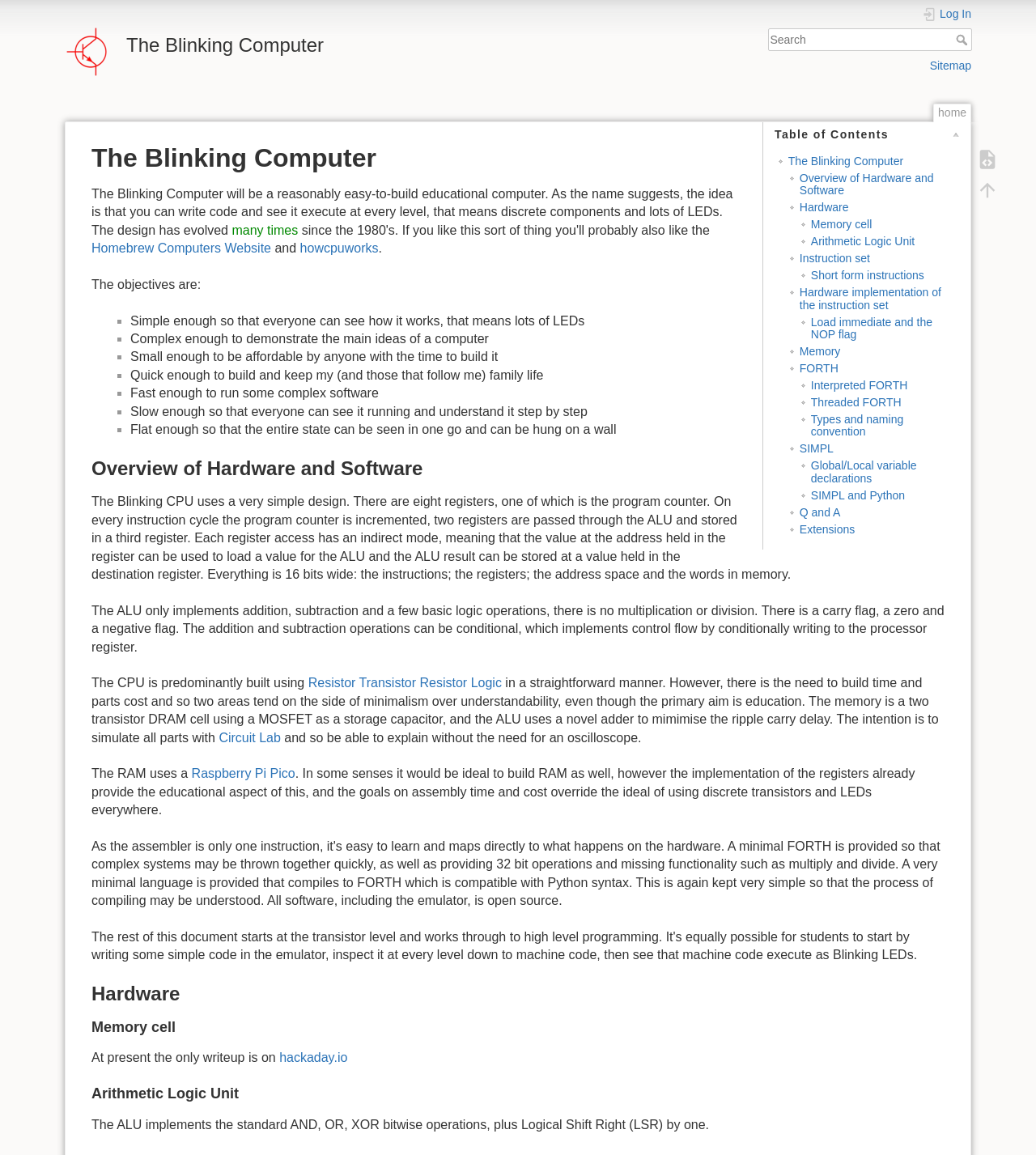What is the width of the instructions, registers, and address space?
Please give a detailed answer to the question using the information shown in the image.

The webpage mentions 'Everything is 16 bits wide: the instructions; the registers; the address space and the words in memory.' which implies that the width of the instructions, registers, and address space is 16 bits.